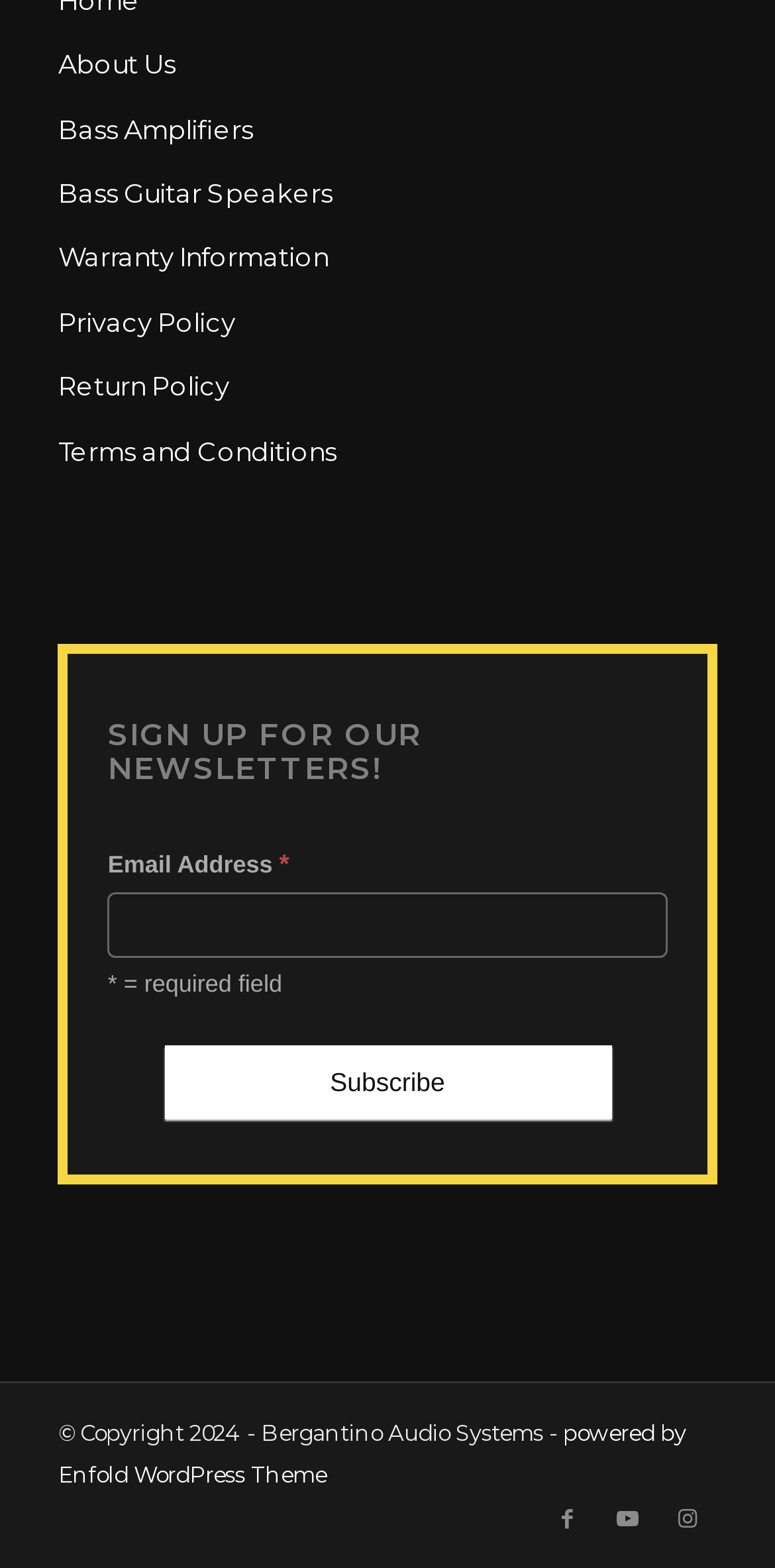What is the company name?
Use the image to give a comprehensive and detailed response to the question.

The company name can be found in the copyright information at the bottom of the webpage, which states '© Copyright 2024 - Bergantino Audio Systems -'.